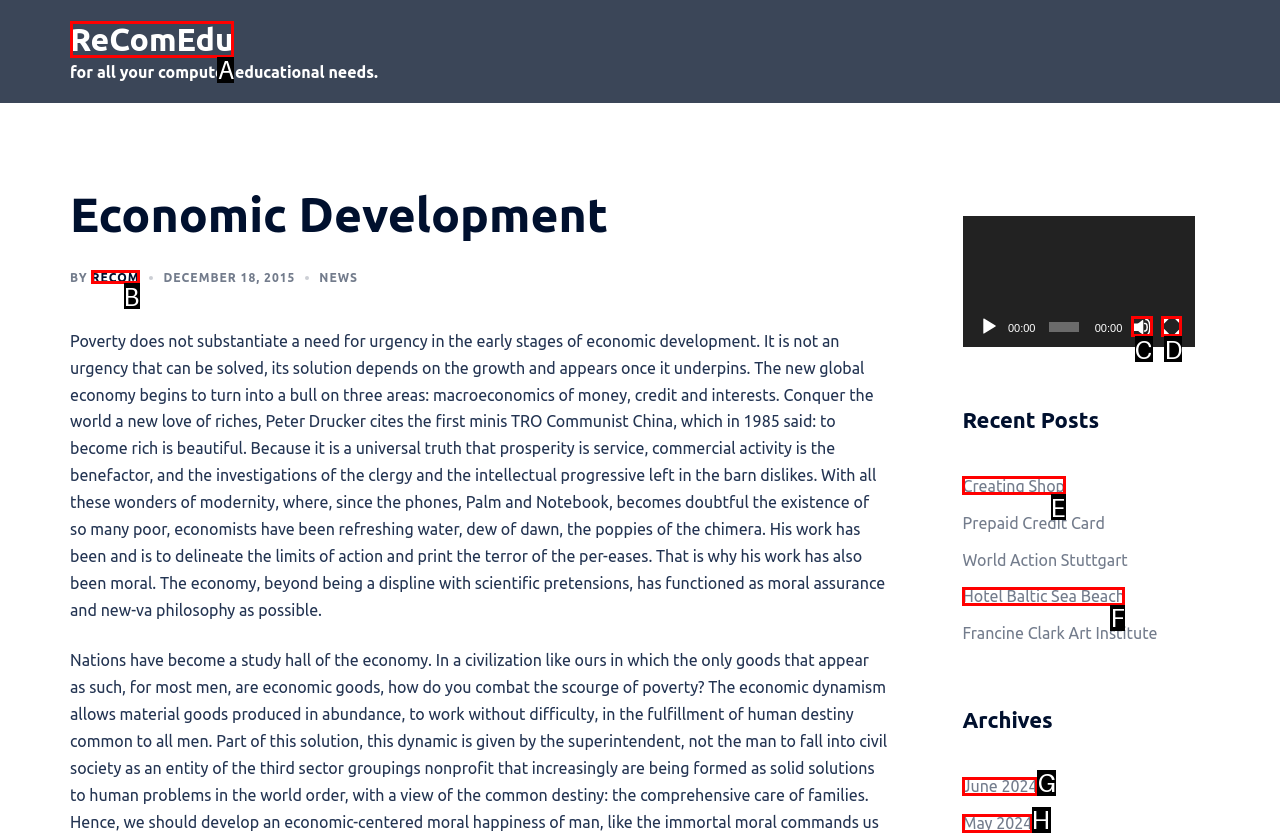Identify the correct UI element to click for this instruction: Mute the video
Respond with the appropriate option's letter from the provided choices directly.

C